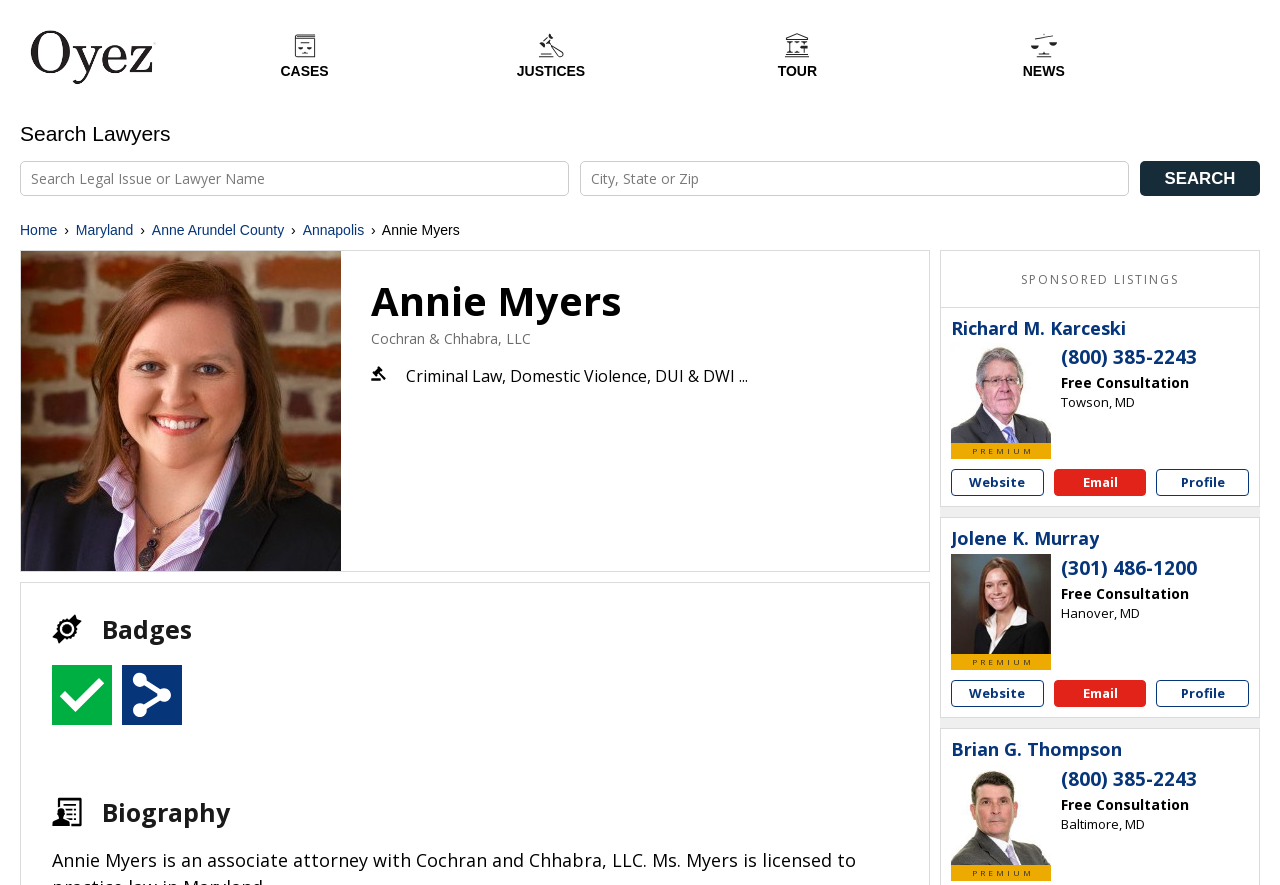Use one word or a short phrase to answer the question provided: 
What is the practice area of Annie Myers?

Criminal Law, Domestic Violence, DUI & DWI